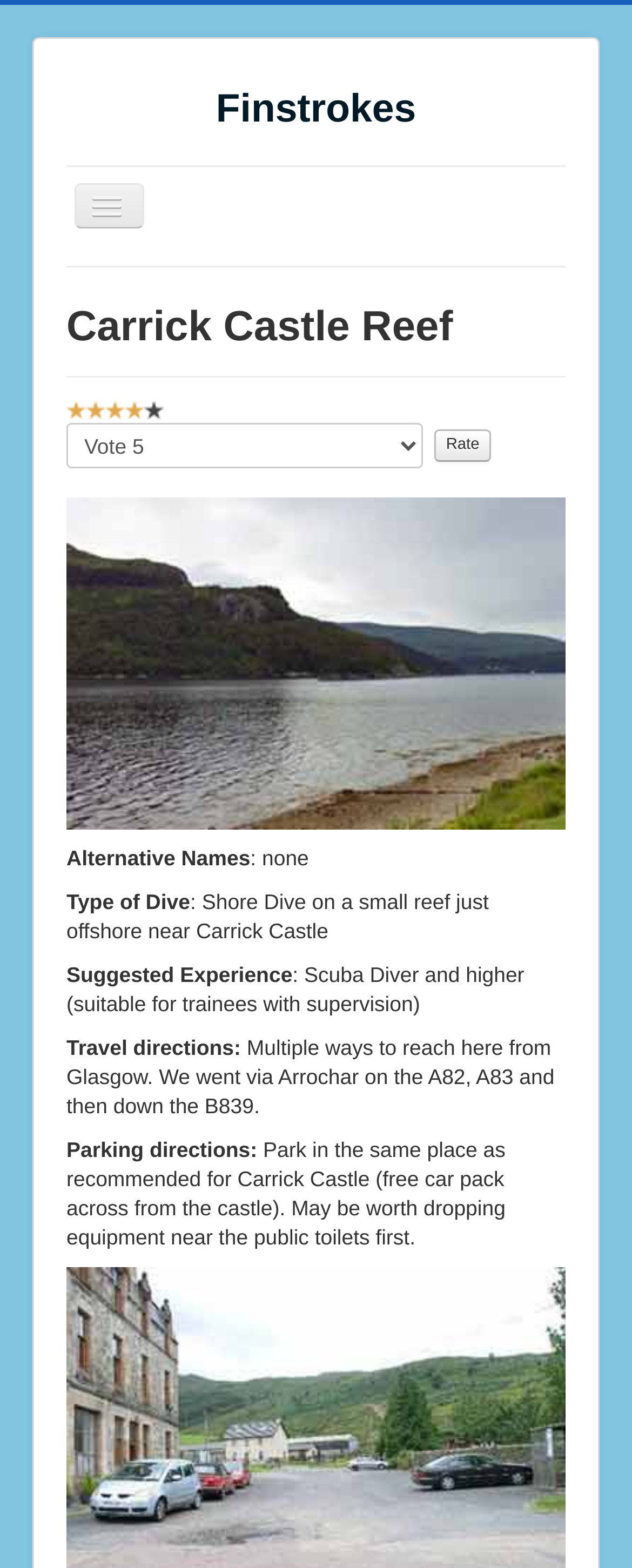With reference to the image, please provide a detailed answer to the following question: What type of dive is Carrick Castle Reef?

I found the type of dive by looking at the static text elements on the webpage. There is a static text element that says 'Type of Dive: Shore Dive on a small reef just offshore near Carrick Castle'. From this element, I determined that the type of dive is a Shore Dive.